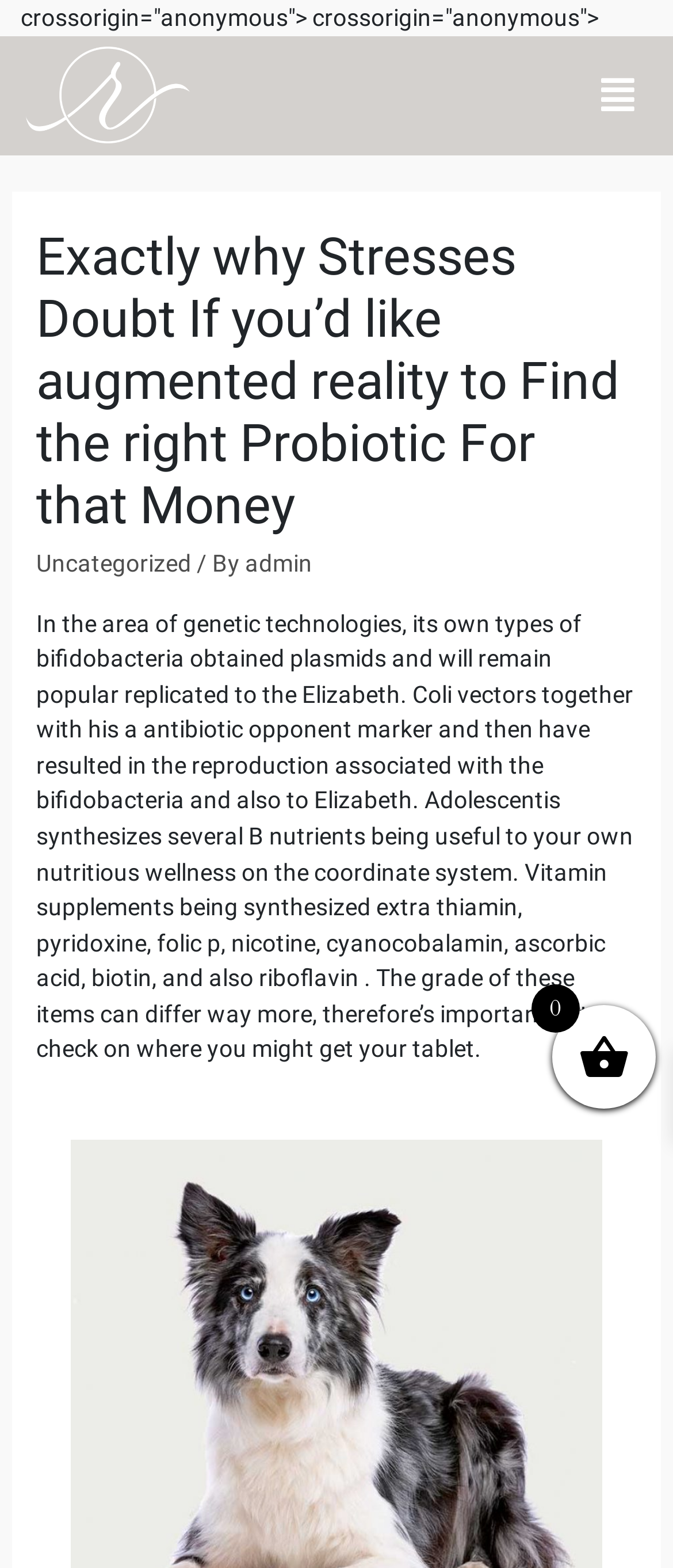Provide the bounding box coordinates of the HTML element this sentence describes: "admin". The bounding box coordinates consist of four float numbers between 0 and 1, i.e., [left, top, right, bottom].

[0.364, 0.351, 0.464, 0.368]